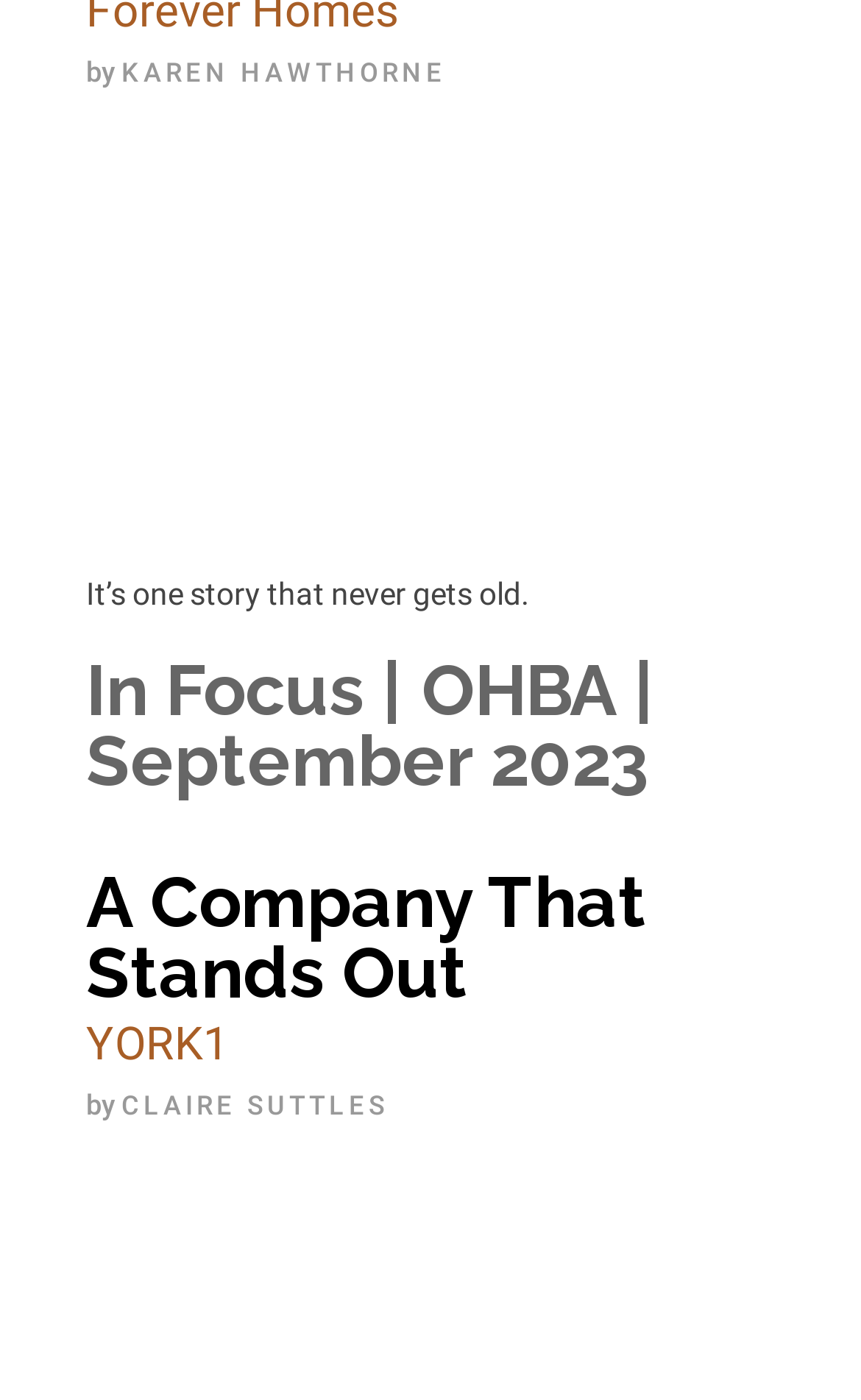Who wrote the first article?
Give a one-word or short-phrase answer derived from the screenshot.

KAREN HAWTHORNE